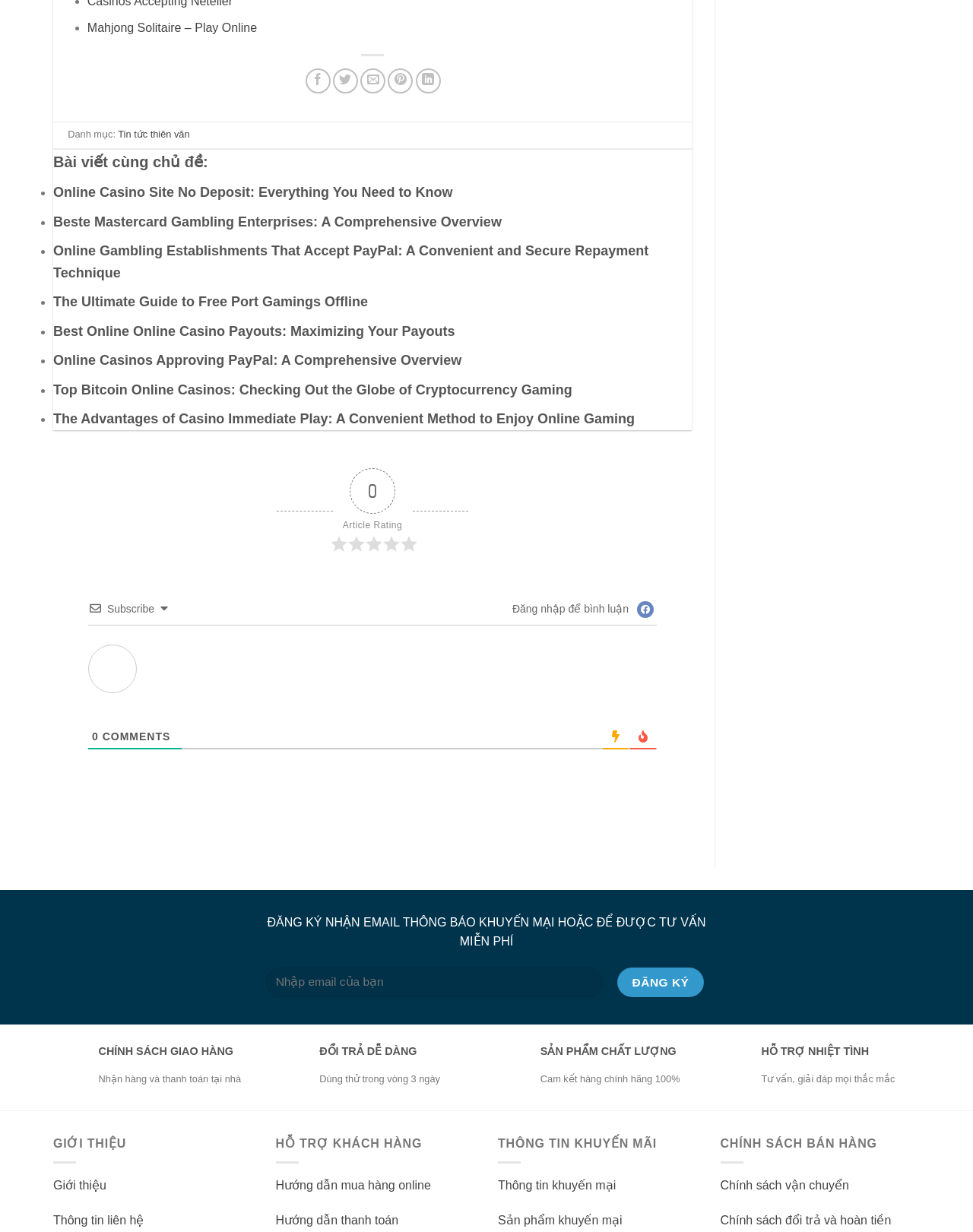Identify the bounding box coordinates of the element to click to follow this instruction: 'Click the 'Mahjong Solitaire – Play Online' link'. Ensure the coordinates are four float values between 0 and 1, provided as [left, top, right, bottom].

[0.09, 0.017, 0.264, 0.028]